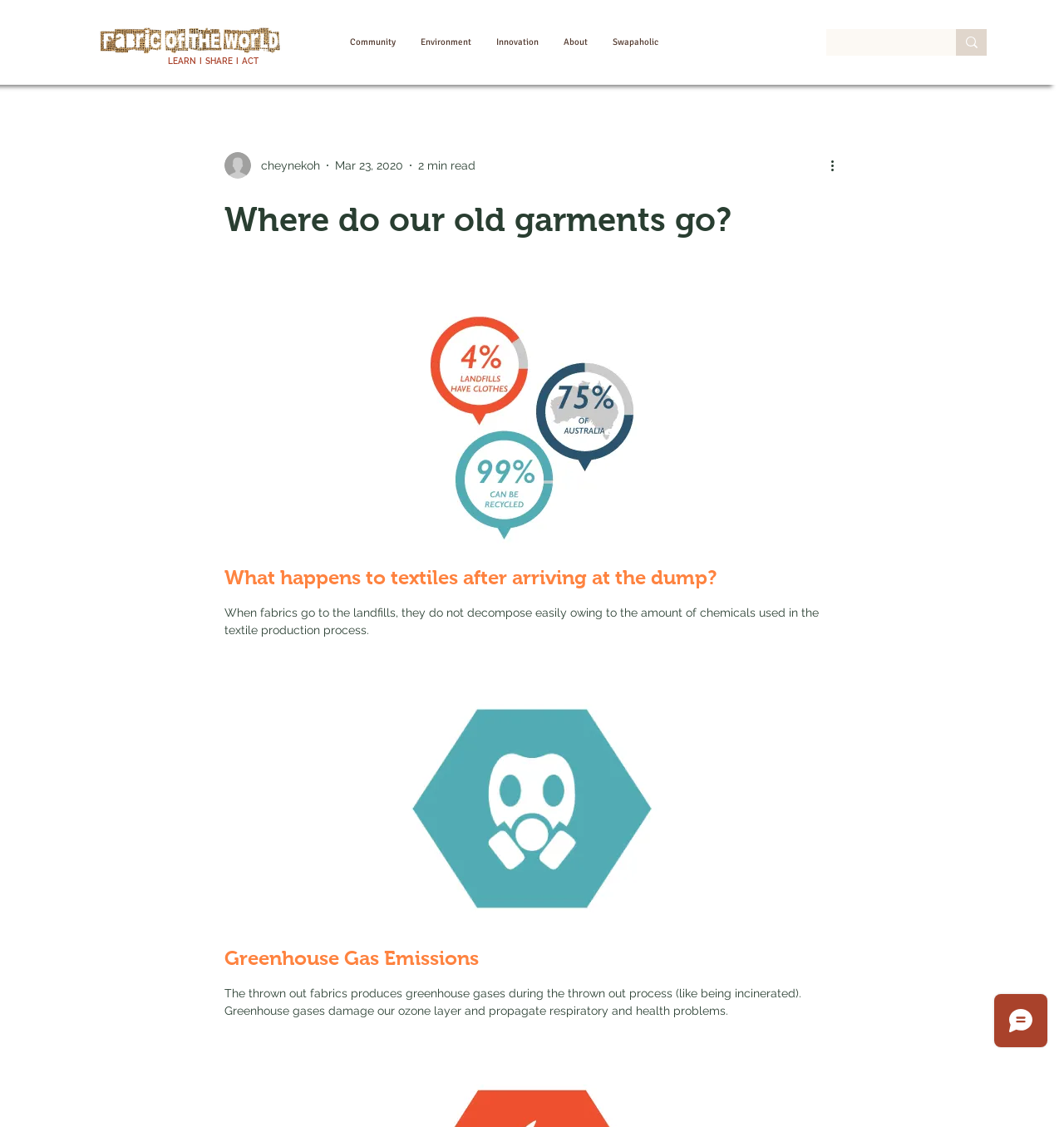What is a consequence of greenhouse gas emissions?
Please provide a detailed and thorough answer to the question.

According to the text, greenhouse gas emissions damage the ozone layer and propagate respiratory and health problems, indicating that one of the consequences of these emissions is respiratory problems.